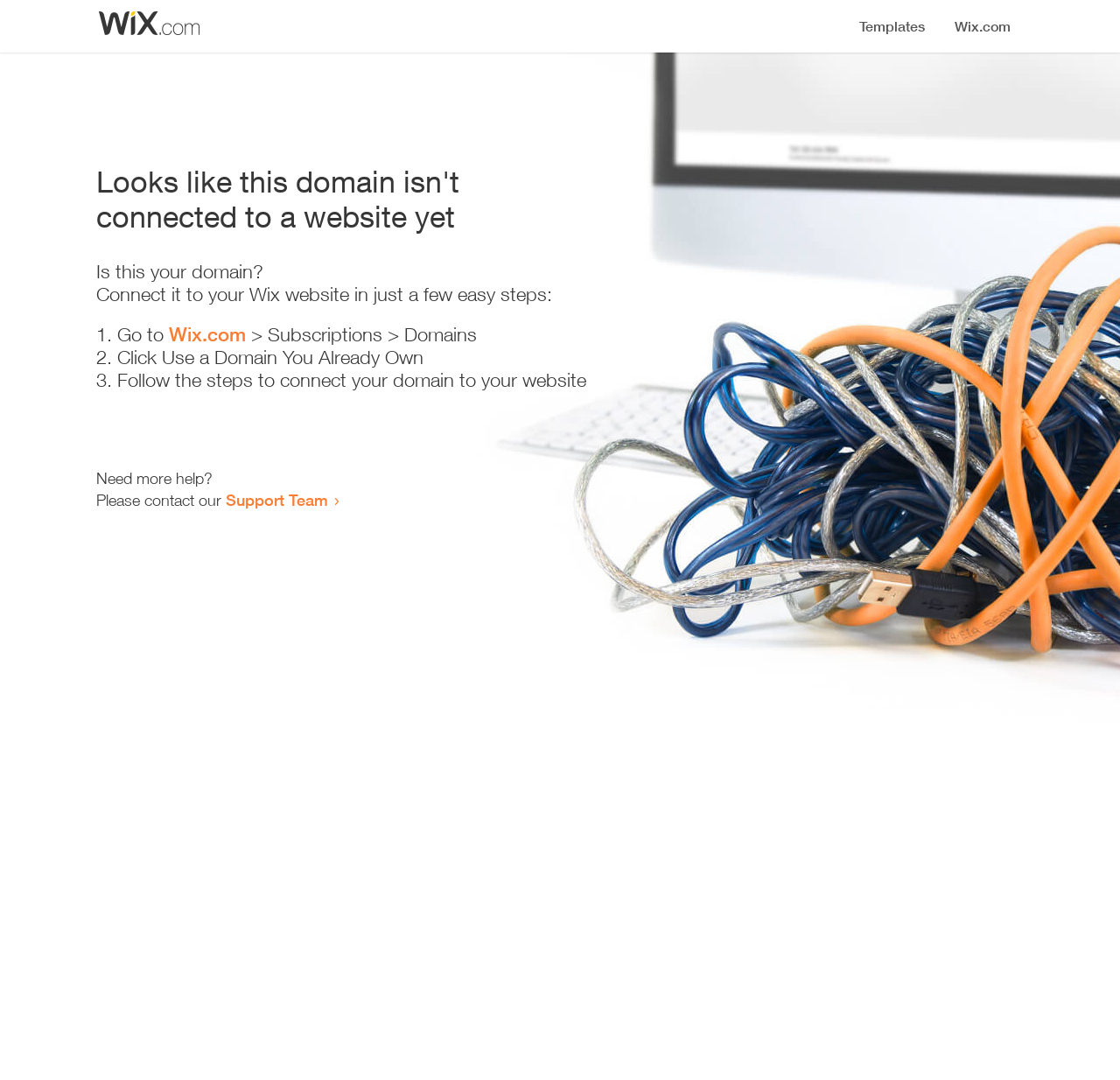Answer the following query with a single word or phrase:
Is this webpage related to Wix?

Yes